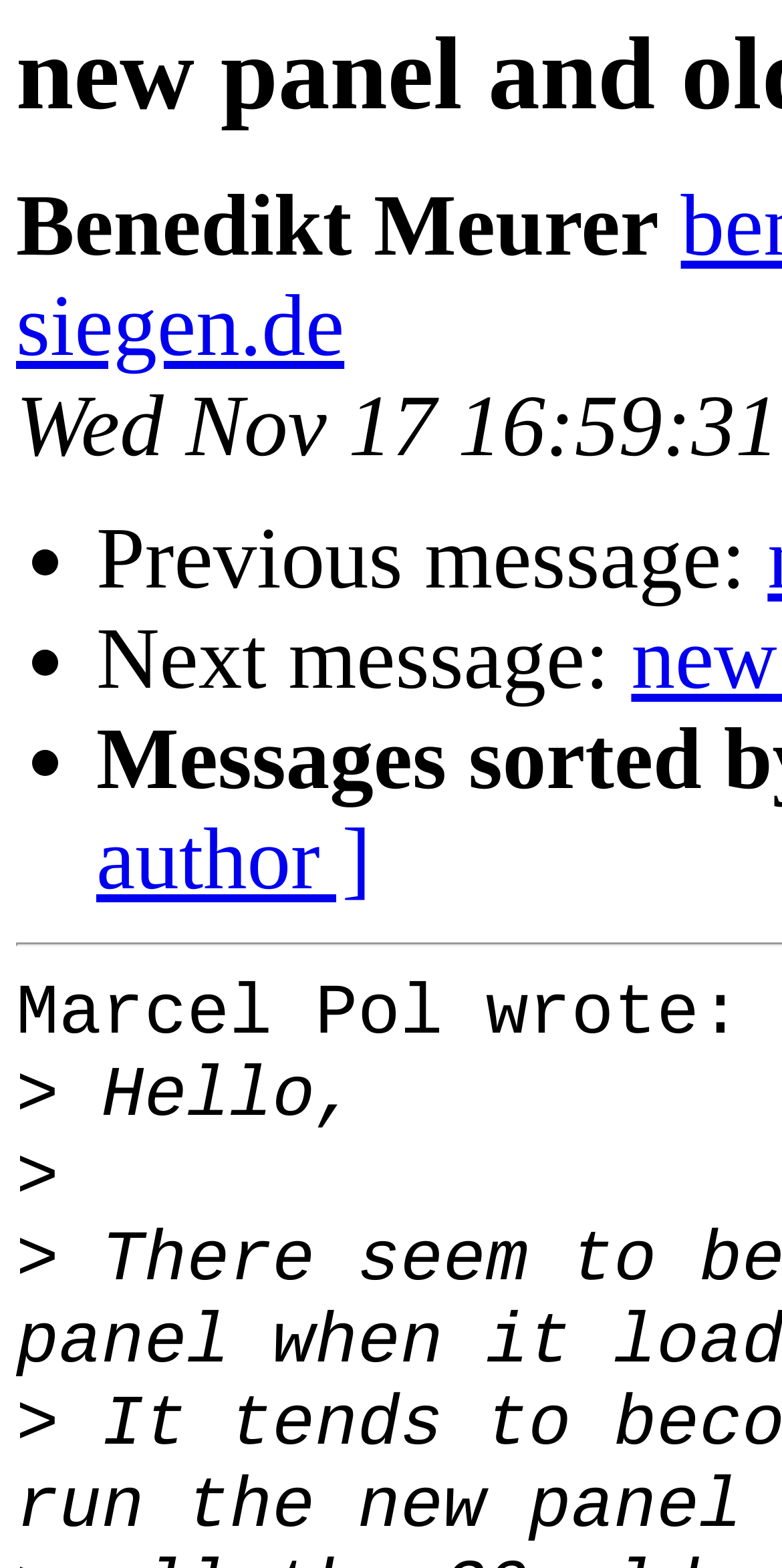What is the previous action?
Please provide a detailed answer to the question.

I found the answer by looking at the ListMarker and StaticText elements that say '•' and 'Previous message:' respectively, which suggests that the previous action is to view the previous message.